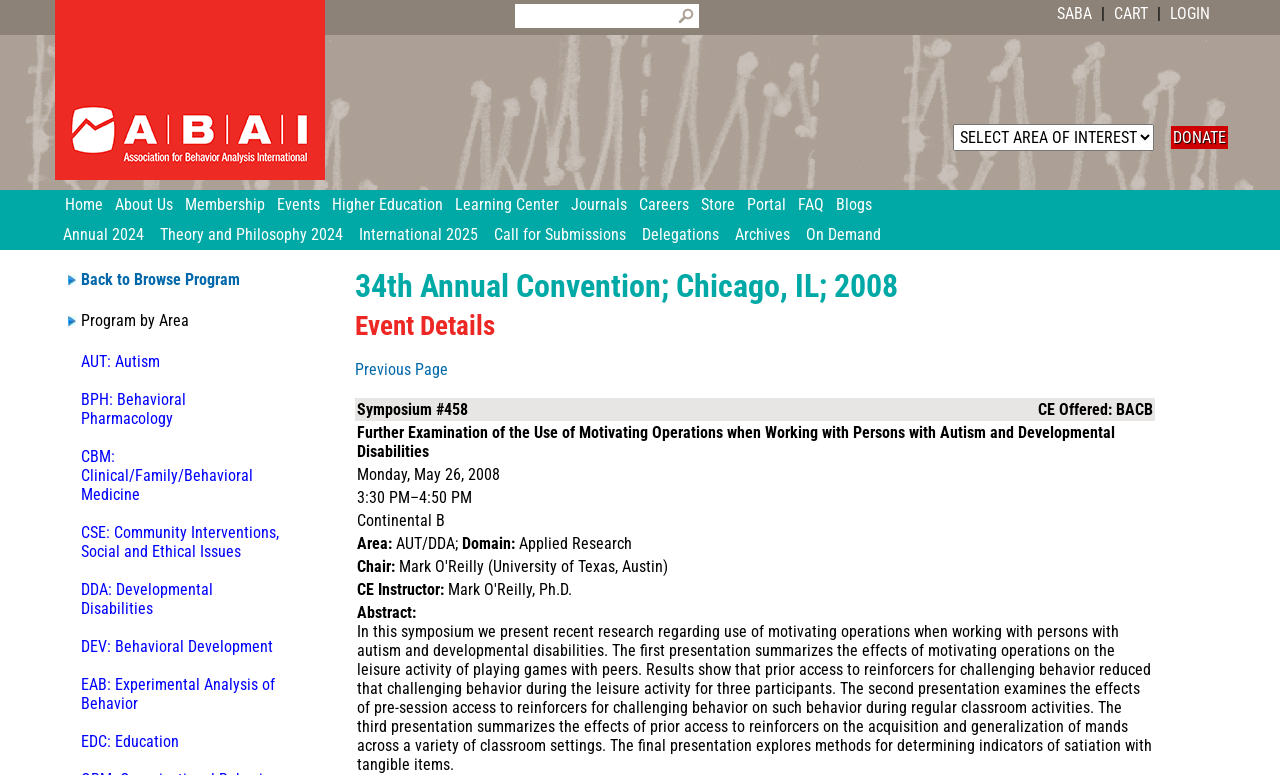What is the location of the event?
Craft a detailed and extensive response to the question.

The location of the event can be found in the heading section of the webpage, which is located below the navigation menu. The heading section has two lines of text, with the first line being '34th Annual Convention; Chicago, IL; 2008' and the second line being 'Event Details'. The location is mentioned as 'Chicago, IL' in the first line of the heading.